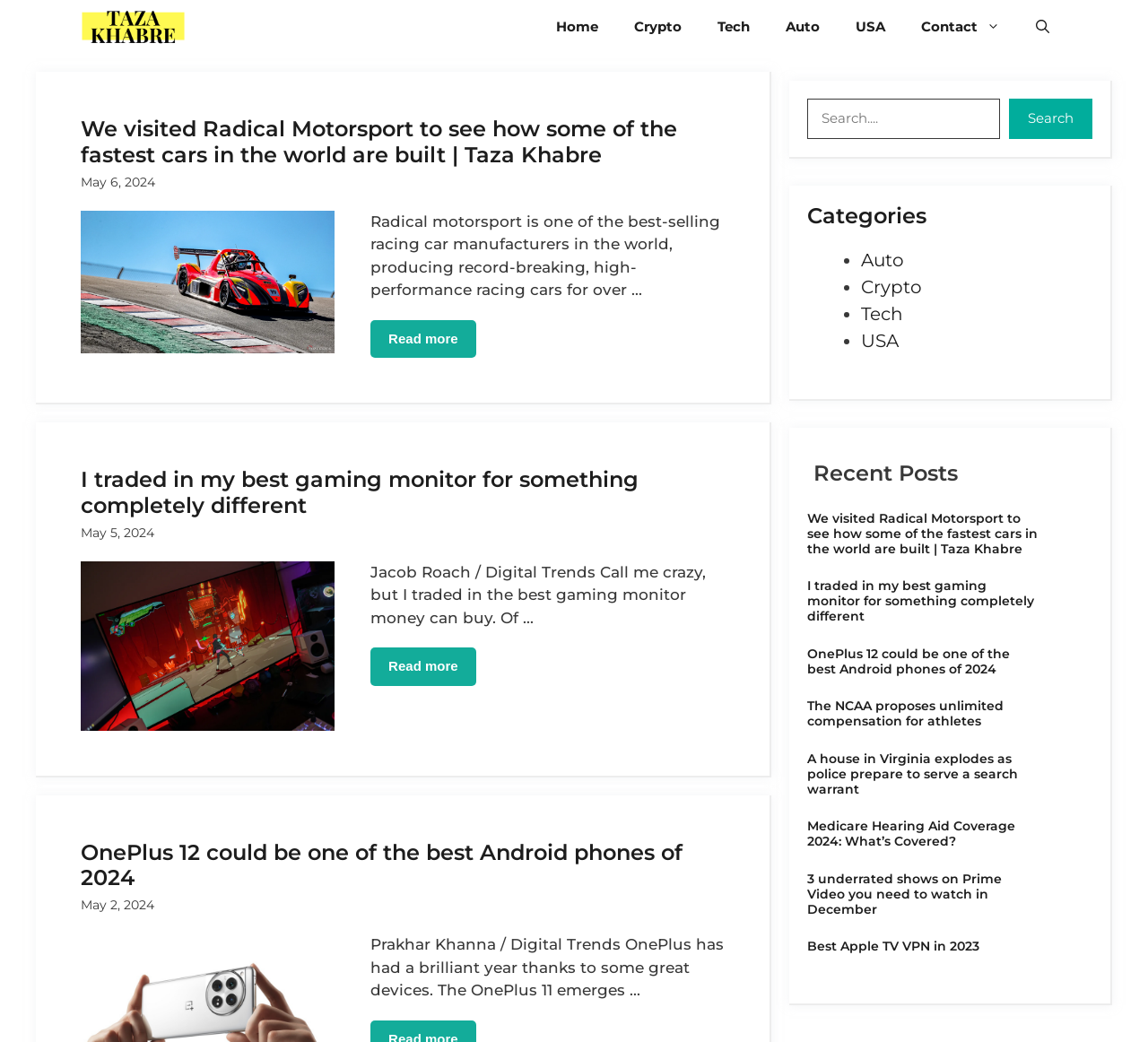What categories are available on the website?
Answer the question in a detailed and comprehensive manner.

The categories can be found in the navigation section at the top of the webpage, where there are links to 'Auto', 'Crypto', 'Tech', and 'USA'.